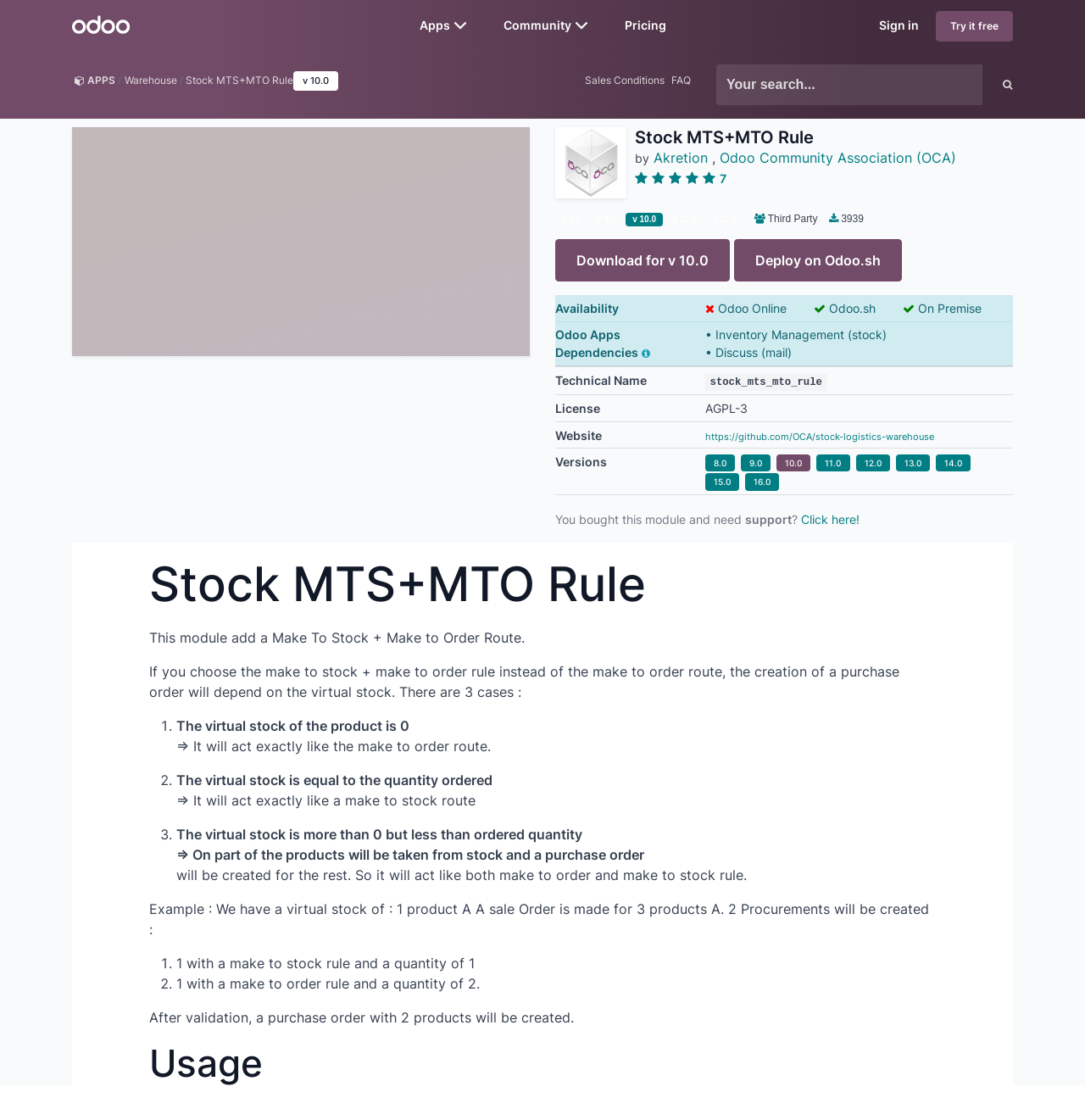Find the bounding box coordinates for the area you need to click to carry out the instruction: "Click on the 'FAQ' link". The coordinates should be four float numbers between 0 and 1, indicated as [left, top, right, bottom].

[0.619, 0.065, 0.637, 0.079]